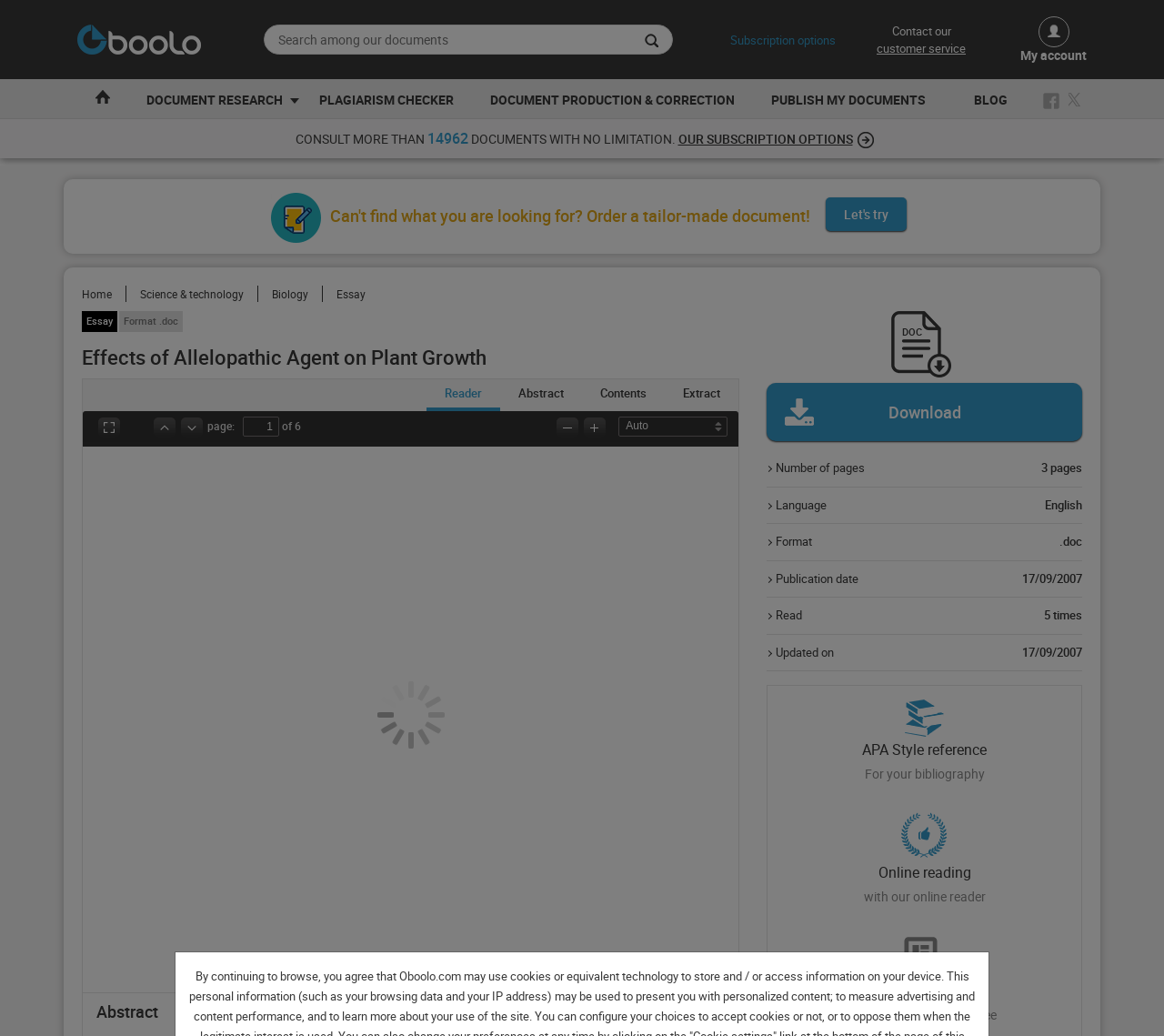When was this document published?
Provide an in-depth answer to the question, covering all aspects.

I found the answer by looking at the section that describes the document's details, where it says 'Publication date' and then '17/09/2007'.